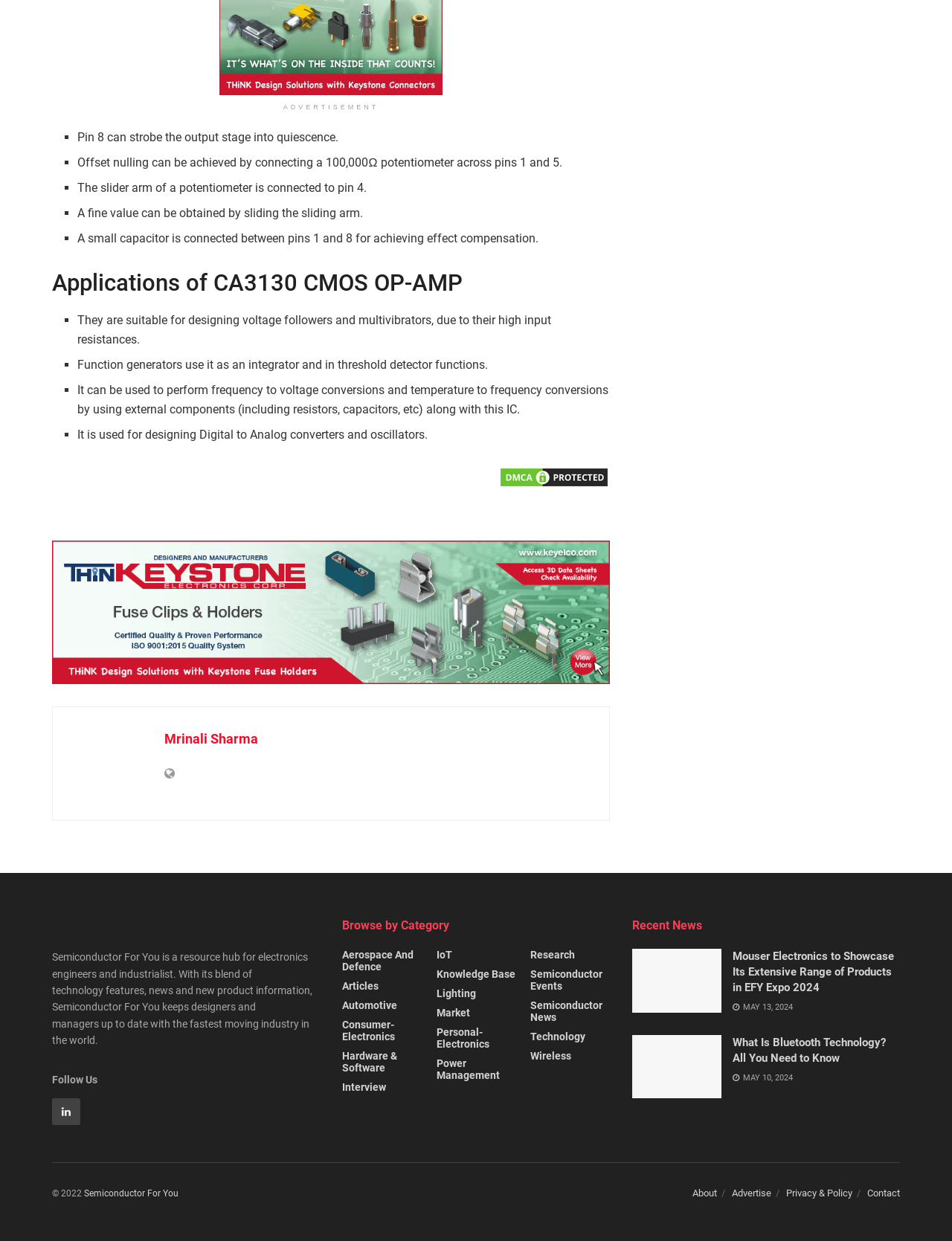What is the name of the website?
Based on the image, respond with a single word or phrase.

Semiconductor For You